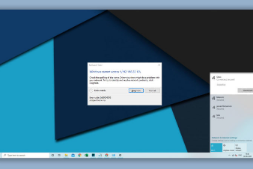What is located on the right side of the screen?
Respond to the question with a single word or phrase according to the image.

Windows taskbar